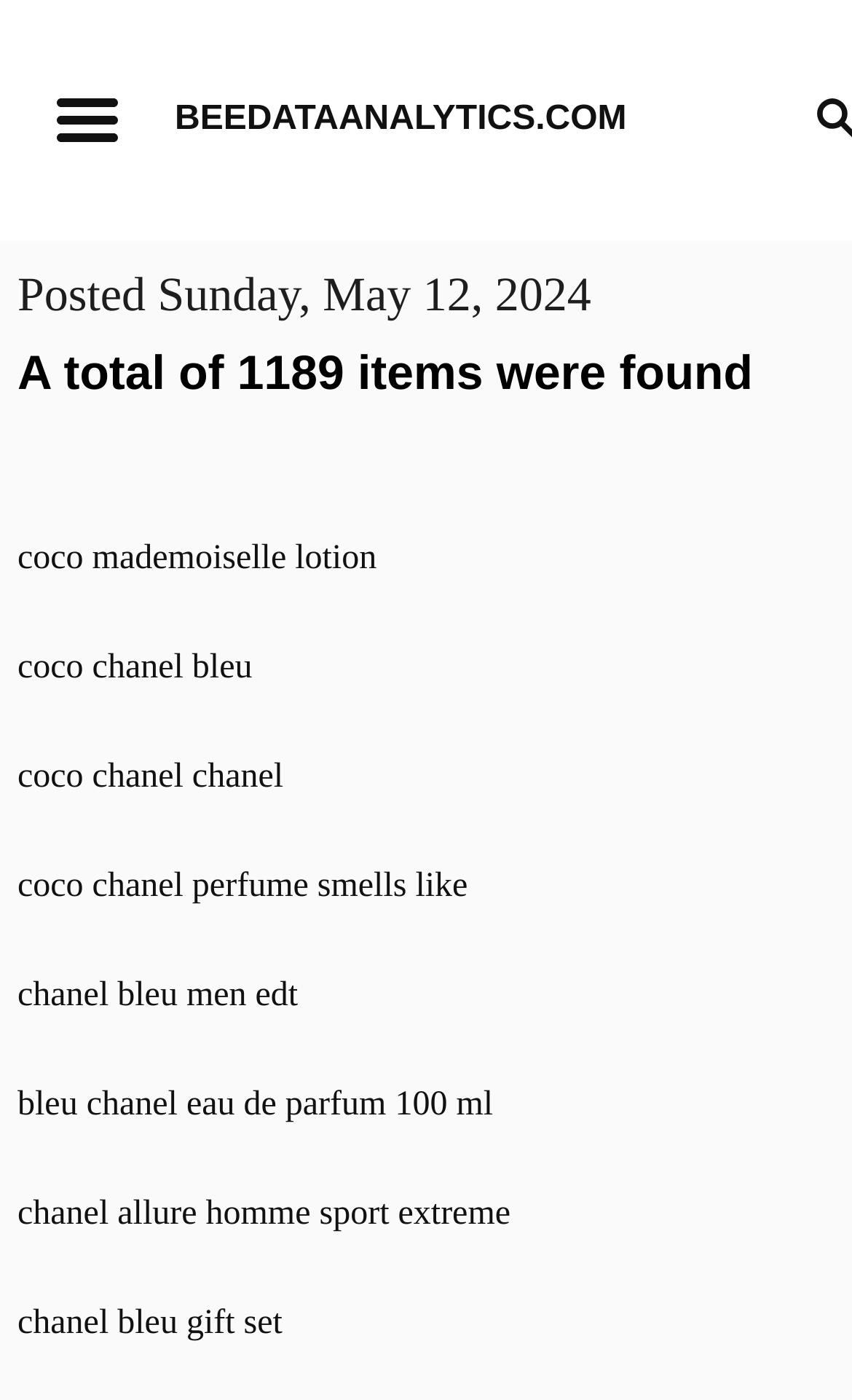Please provide the bounding box coordinates for the element that needs to be clicked to perform the following instruction: "Visit BEEDATAANALYTICS.COM". The coordinates should be given as four float numbers between 0 and 1, i.e., [left, top, right, bottom].

[0.205, 0.072, 0.735, 0.1]